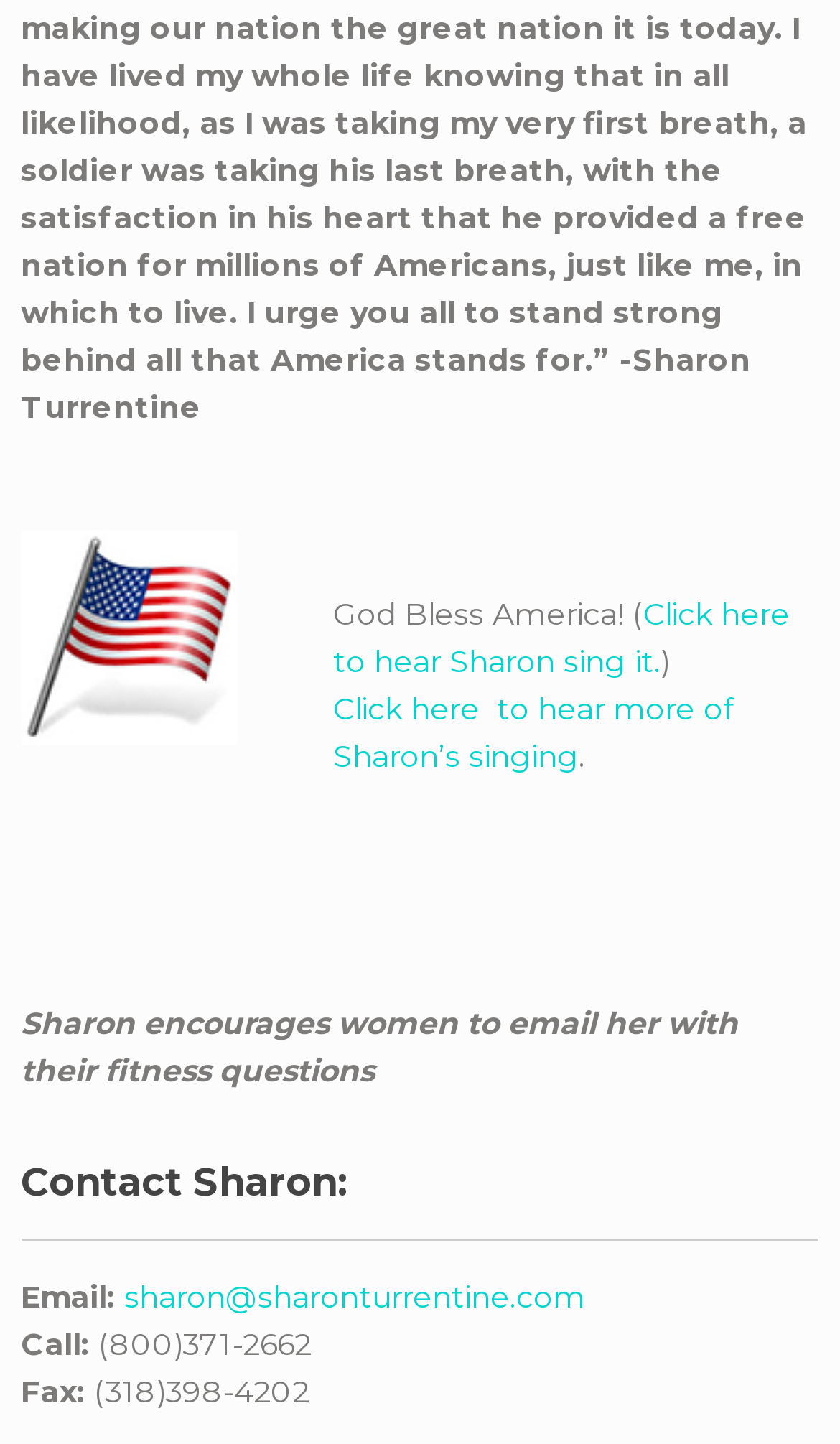Answer the question with a brief word or phrase:
What is the fax number to contact Sharon?

(318)398-4202